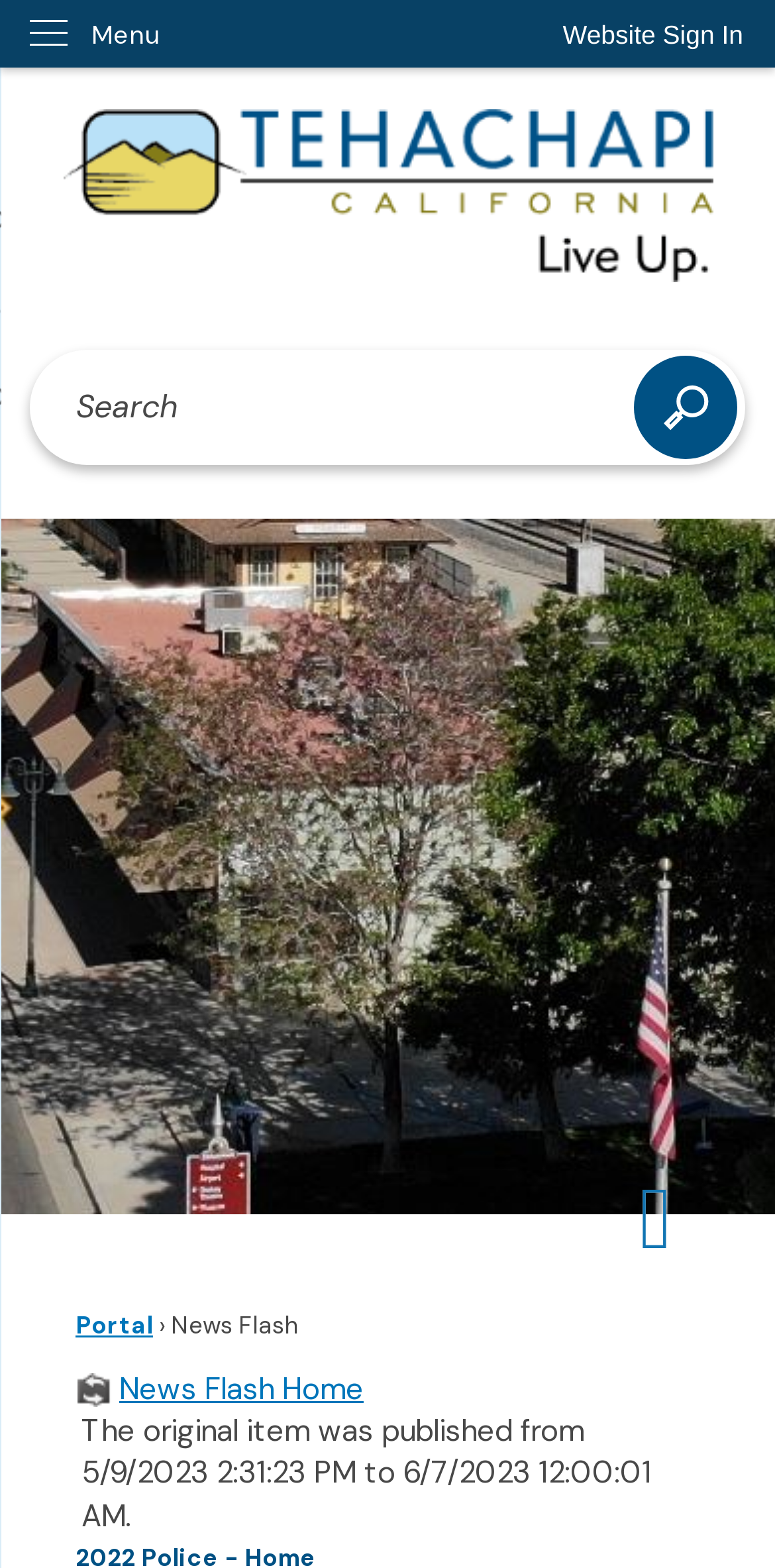Identify the bounding box coordinates for the UI element described as follows: "Menu". Ensure the coordinates are four float numbers between 0 and 1, formatted as [left, top, right, bottom].

[0.0, 0.0, 0.241, 0.043]